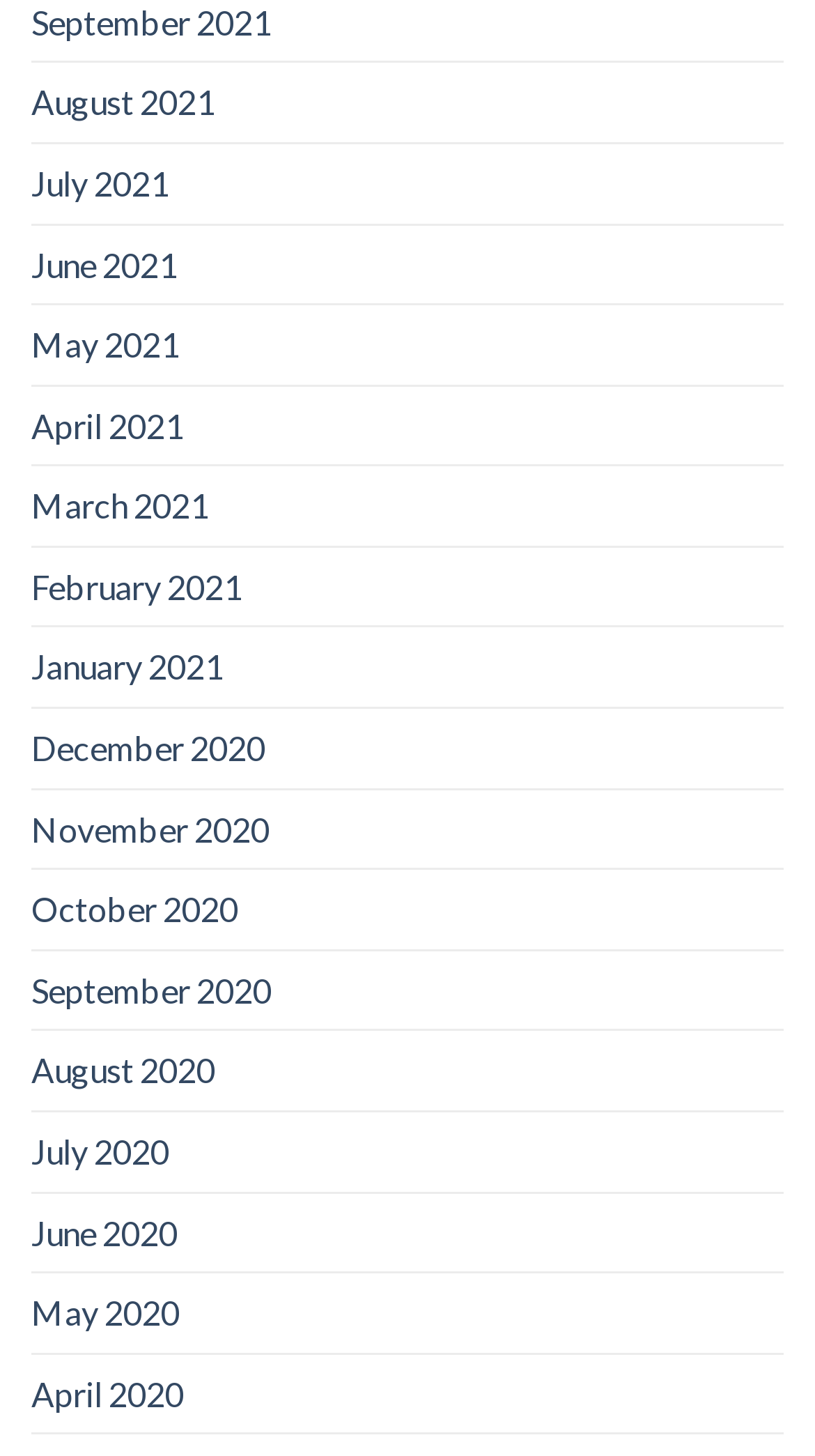Identify the bounding box coordinates for the UI element described as: "November 2020". The coordinates should be provided as four floats between 0 and 1: [left, top, right, bottom].

[0.038, 0.542, 0.331, 0.596]